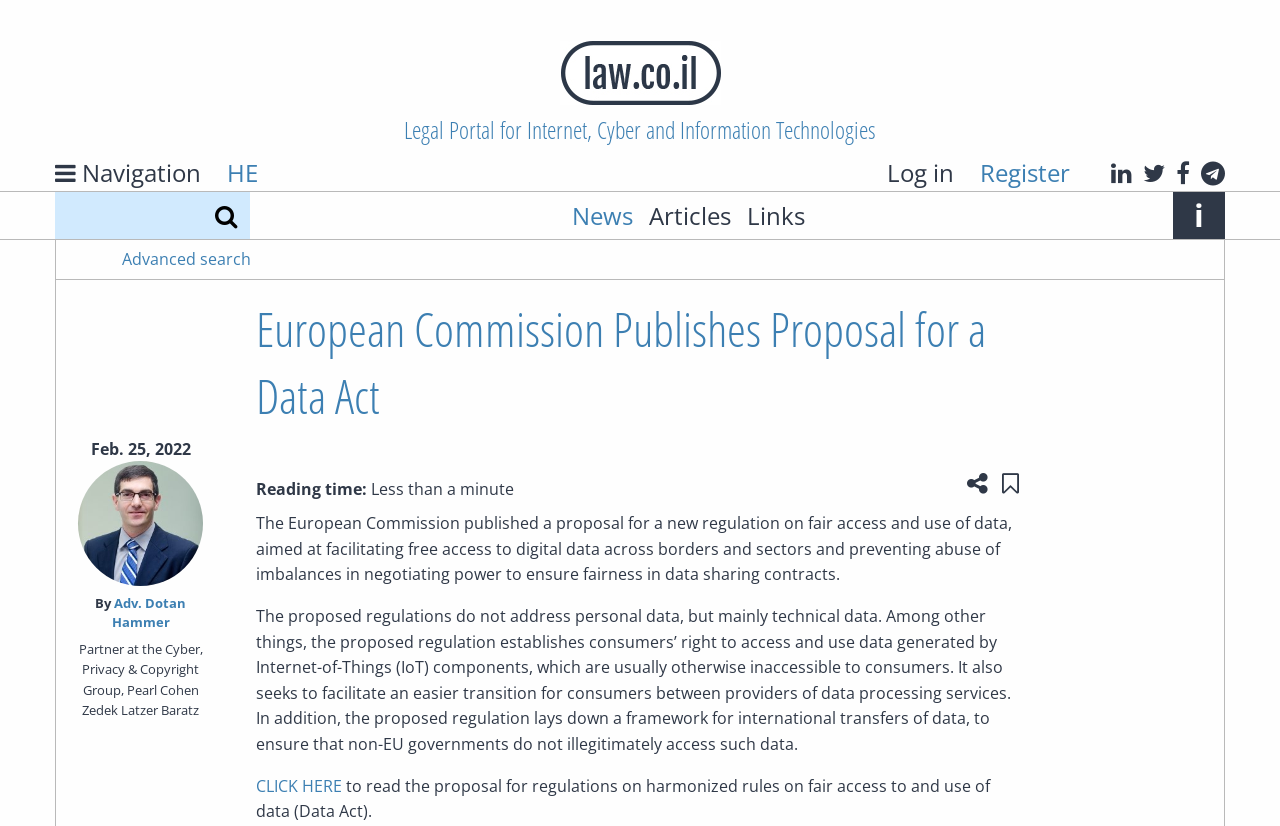Identify the bounding box for the given UI element using the description provided. Coordinates should be in the format (top-left x, top-left y, bottom-right x, bottom-right y) and must be between 0 and 1. Here is the description: parent_node: By‎ Adv. Dotan Hammer

[0.061, 0.558, 0.159, 0.71]